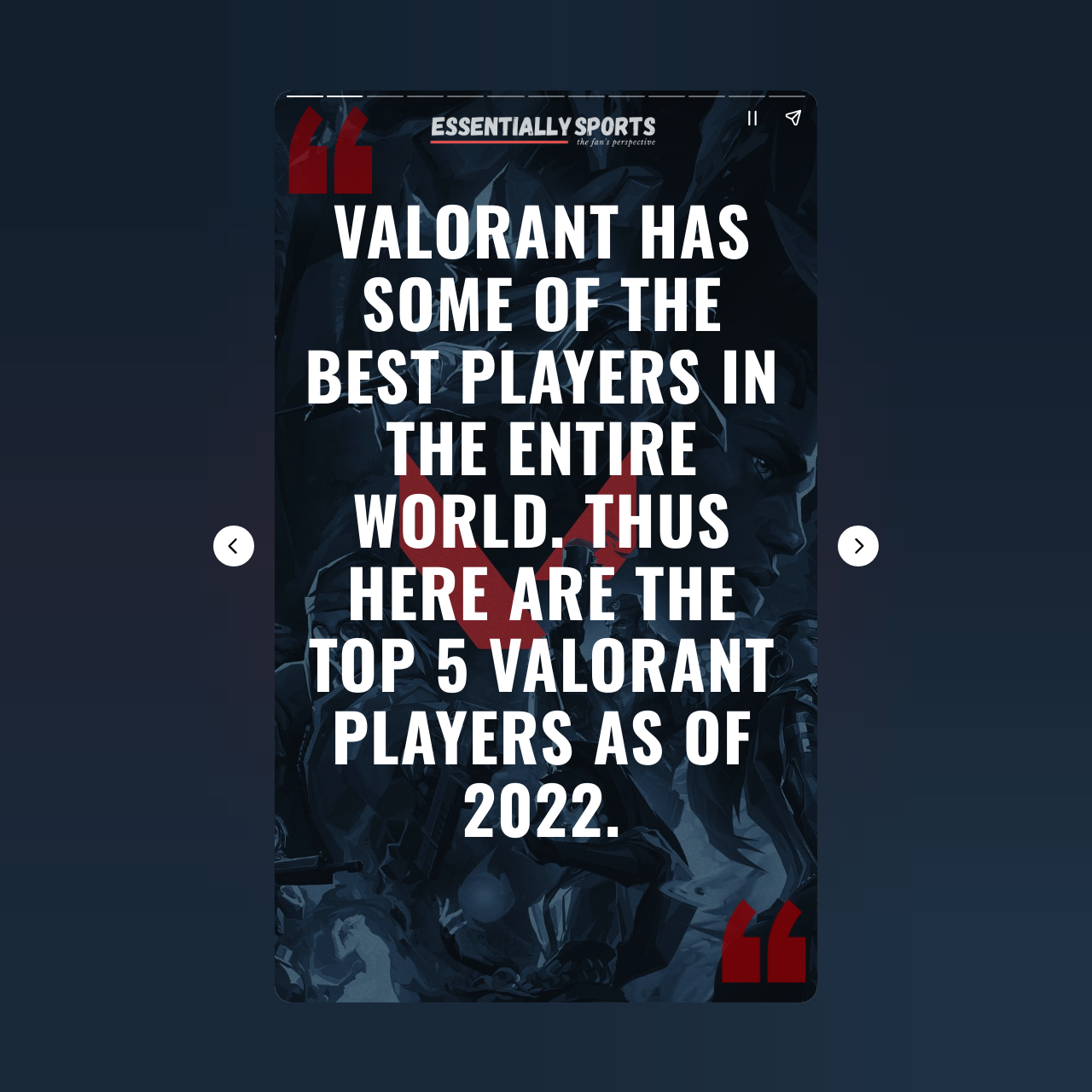Summarize the contents and layout of the webpage in detail.

The webpage is about the top 5 Valorant players in the world as of 2022. At the top of the page, there is a large image of a player named TenZ, taking up most of the width and about 80% of the height. Below the image, there is a heading that reads "TENZ". 

On the top-left corner of the page, there is a canvas element that spans the entire width and height of the page. 

In the middle of the page, there are two buttons, "Pause story" and "Share story", positioned side by side, with the "Pause story" button on the left. These buttons are relatively small and are placed about 10% from the top of the page.

On the left side of the page, about halfway down, there is a "Previous page" button. On the right side of the page, at the same height, there is a "Next page" button. 

At the bottom-left corner of the page, there is a small complementary element that takes up about 30% of the width and 10% of the height.